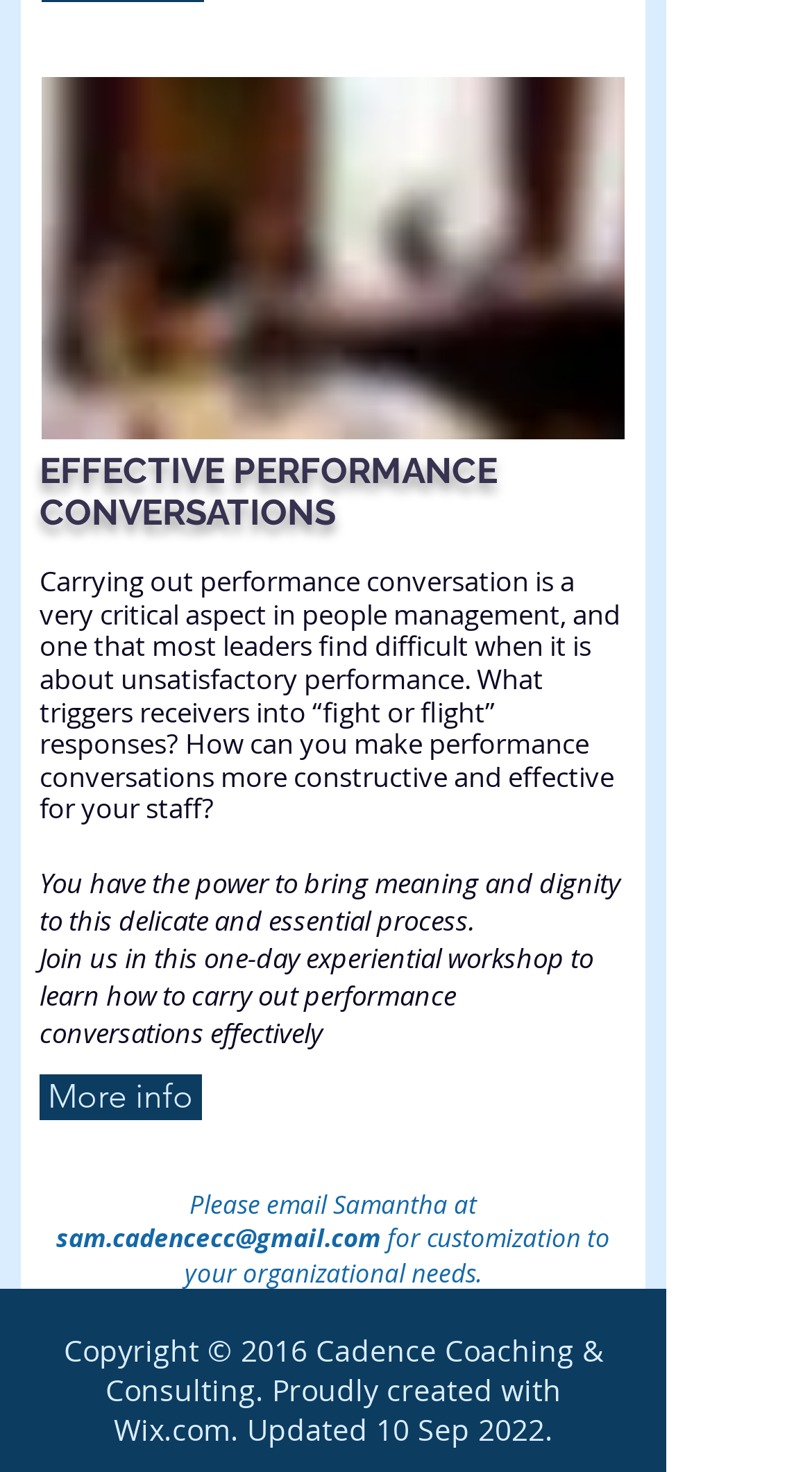Please provide a brief answer to the following inquiry using a single word or phrase:
What is the topic of the one-day workshop?

Performance conversations